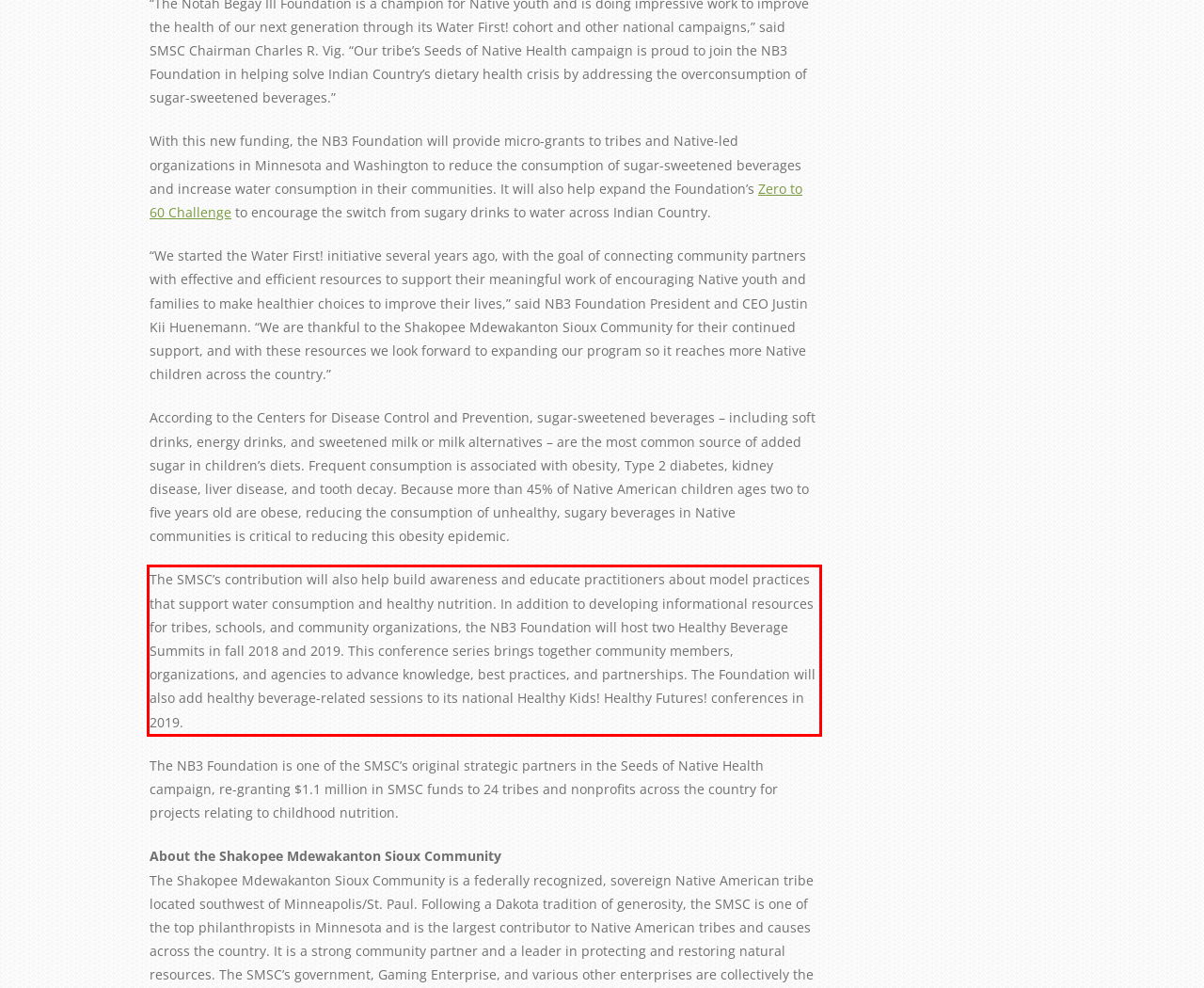Please analyze the provided webpage screenshot and perform OCR to extract the text content from the red rectangle bounding box.

The SMSC’s contribution will also help build awareness and educate practitioners about model practices that support water consumption and healthy nutrition. In addition to developing informational resources for tribes, schools, and community organizations, the NB3 Foundation will host two Healthy Beverage Summits in fall 2018 and 2019. This conference series brings together community members, organizations, and agencies to advance knowledge, best practices, and partnerships. The Foundation will also add healthy beverage-related sessions to its national Healthy Kids! Healthy Futures! conferences in 2019.